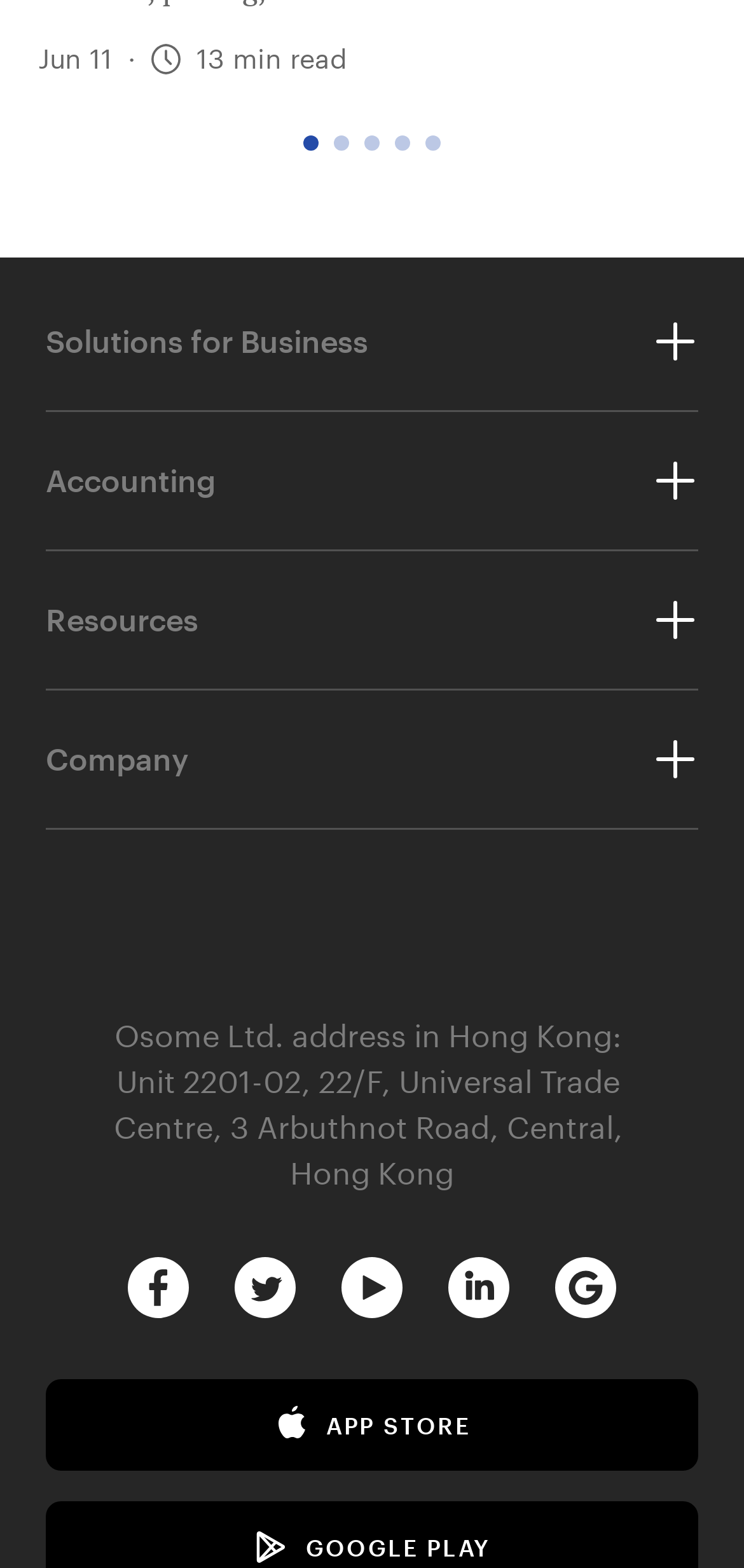Locate the bounding box coordinates of the element you need to click to accomplish the task described by this instruction: "learn about Company Registration".

[0.062, 0.264, 0.503, 0.288]